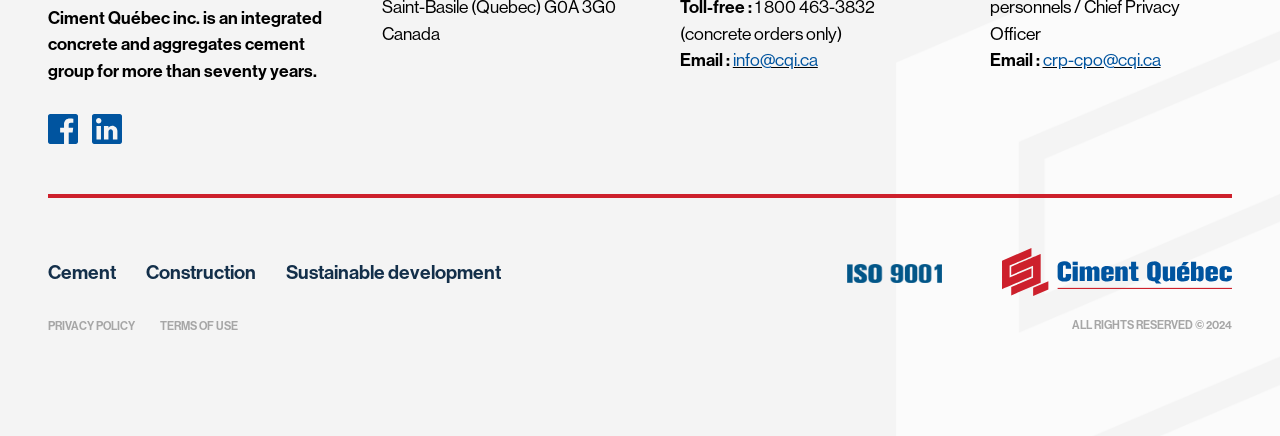What is the company name?
Examine the image closely and answer the question with as much detail as possible.

The company name is mentioned in the first StaticText element, which says 'Ciment Québec inc. is an integrated concrete and aggregates cement group for more than seventy years.'